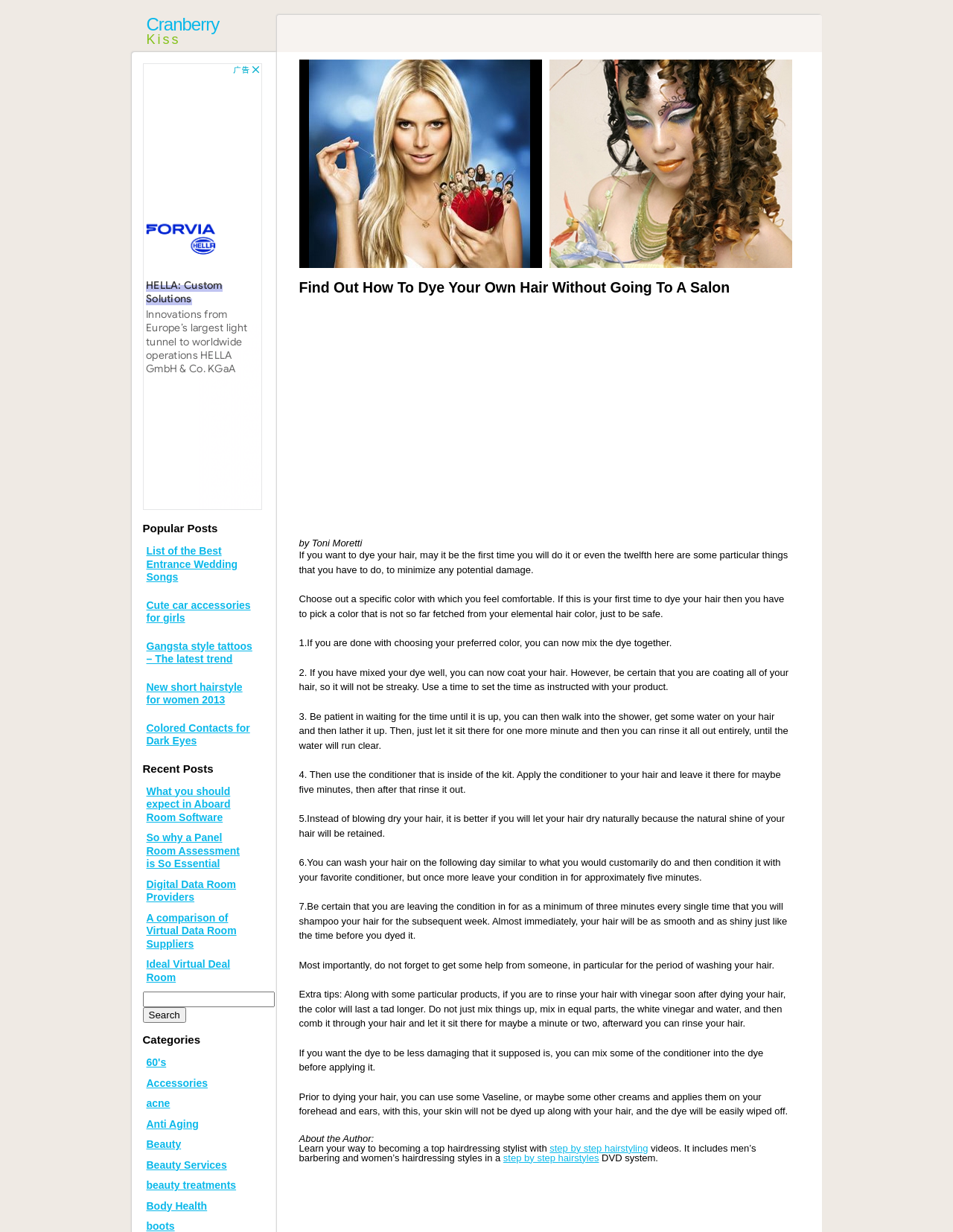Describe all the visual and textual components of the webpage comprehensively.

This webpage is about a blog post titled "Find Out How To Dye Your Own Hair Without Going To A Salon" by Toni Moretti. The page has a header section with a link to "Cranberry Kiss" and a search bar at the top right corner. Below the header, there is a section with popular posts, recent posts, and categories.

The main content of the page is the blog post, which is divided into several sections. The post starts with an introduction, followed by a step-by-step guide on how to dye your own hair at home. The guide includes seven steps, from choosing a hair color to conditioning and washing your hair after dyeing. Each step is explained in detail, with tips and precautions to minimize damage to your hair.

The blog post also includes some extra tips, such as using vinegar to make the color last longer and mixing conditioner into the dye to reduce damage. Additionally, there is a section about protecting your skin from dye stains.

At the bottom of the page, there is an "About the Author" section, which includes a brief description and a link to a resource on step-by-step hairstyling videos.

The page also has several advertisements and images, including two images of fashion shoes and beautiful makeup at the top of the page. There are also several links to other blog posts and categories throughout the page.